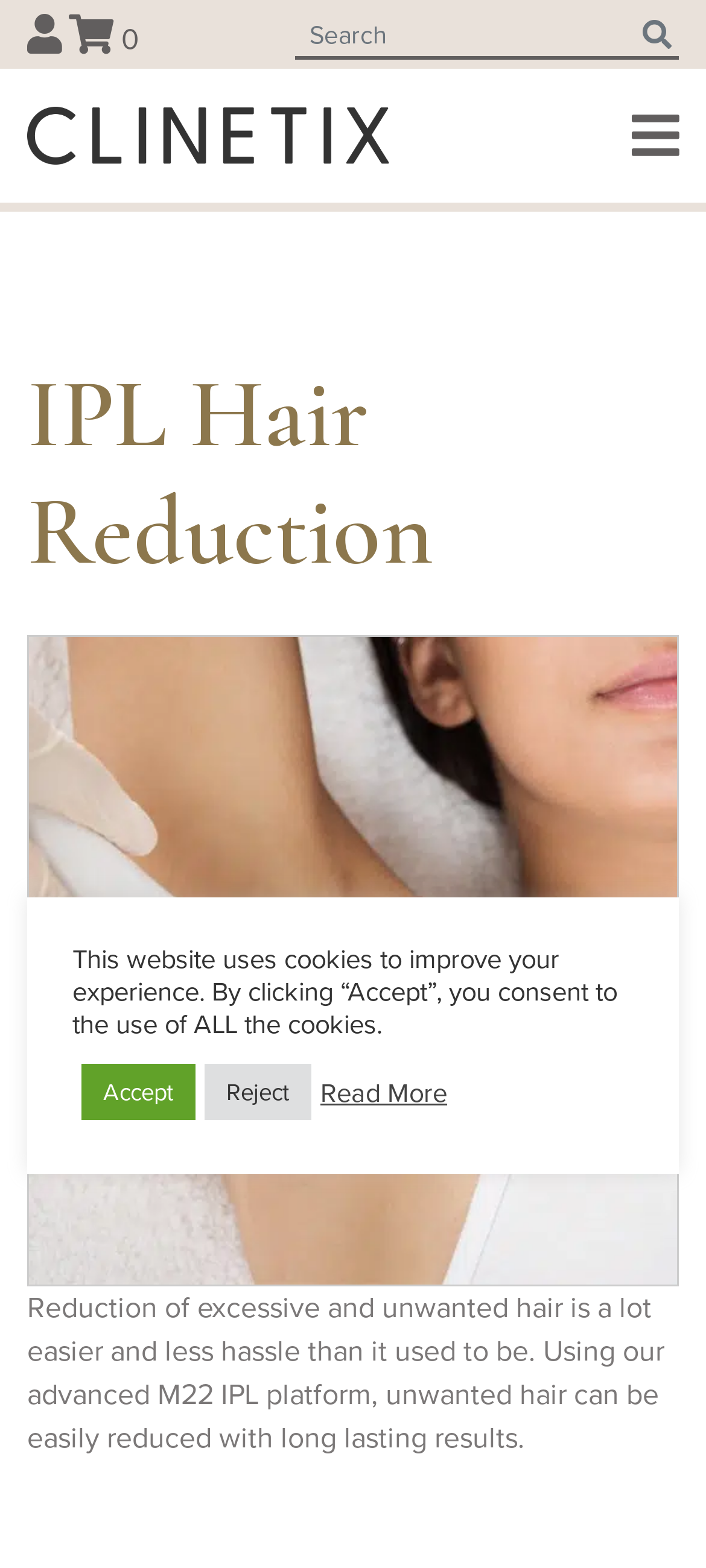Create an elaborate caption that covers all aspects of the webpage.

The webpage is about IPL Hair Reduction treatment, specifically in Glasgow, and is provided by Clinetix. At the top left corner, there is a Clinetix logo, which is an image. Next to it, there are three links: a hamburger menu icon, a bell icon, and a search bar with a magnifying glass icon at the end. The search bar is quite wide, taking up most of the top section of the page.

Below the top section, there is a large header that spans the entire width of the page, with the title "IPL Hair Reduction" in bold font. Below the header, there is a paragraph of text that explains how IPL Hair Reduction can easily reduce unwanted hair with long-lasting results using the advanced M22 IPL platform. 

To the right of the paragraph, there is a large image related to IPL Hair Reduction. At the bottom of the page, there is a notice about the website using cookies, with two buttons to "Accept" or "Reject" the use of cookies, and a "Read More" link for more information.